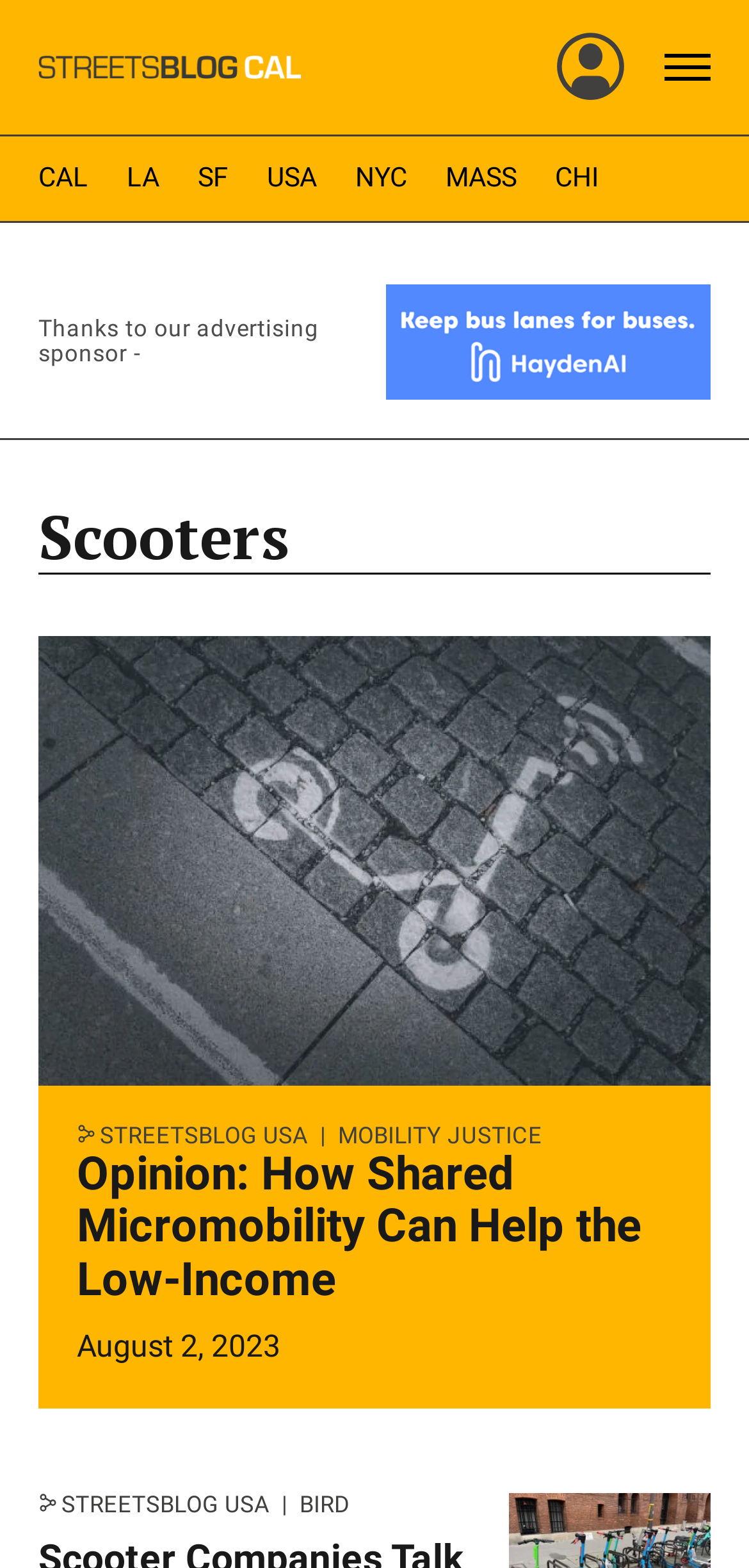Refer to the image and answer the question with as much detail as possible: How many navigation links are there?

I counted the number of links in the navigation menu, which are 'CAL', 'LA', 'SF', 'USA', 'NYC', 'MASS', and 'CHI'.